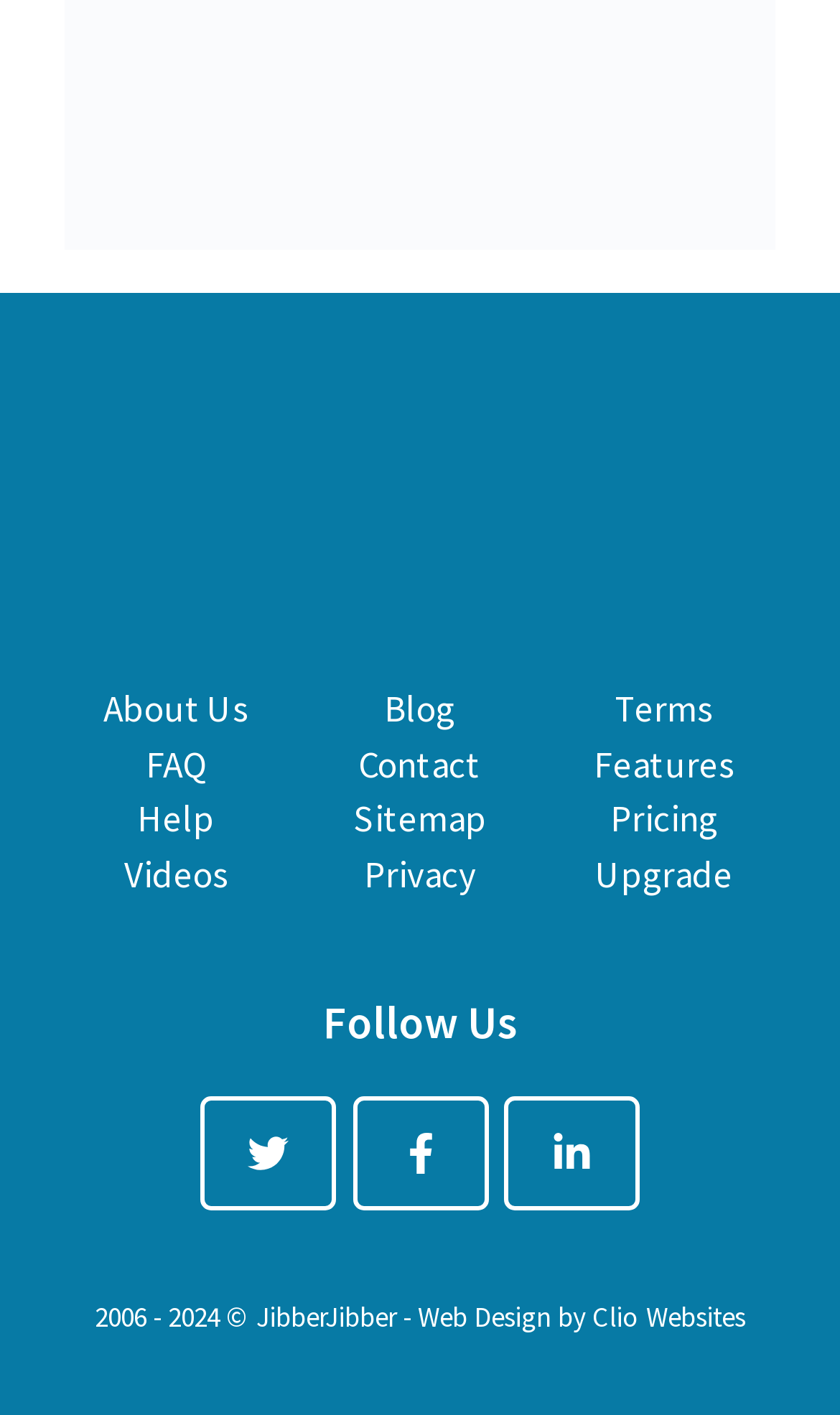Locate the bounding box for the described UI element: "About Us". Ensure the coordinates are four float numbers between 0 and 1, formatted as [left, top, right, bottom].

[0.123, 0.484, 0.295, 0.518]